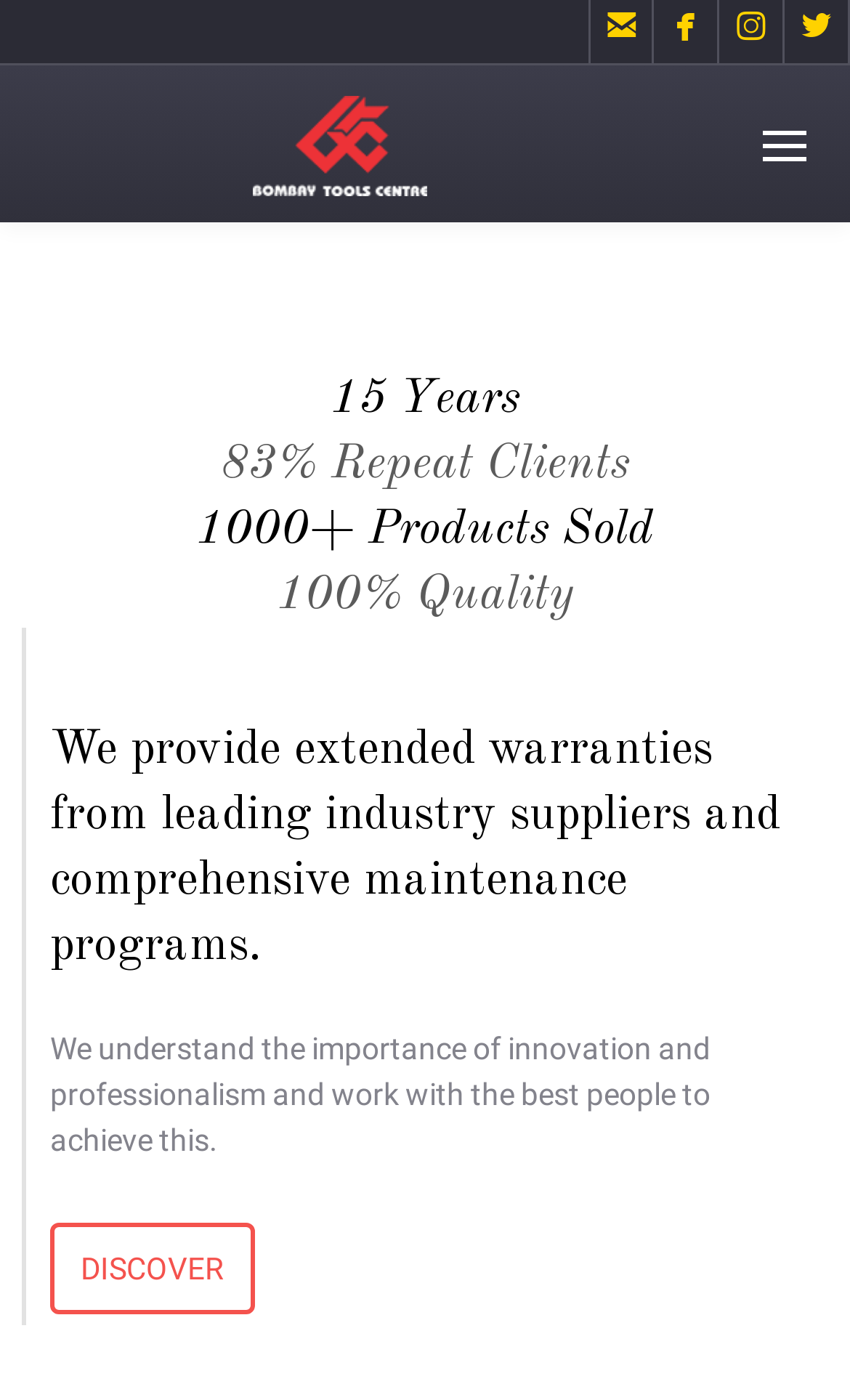Find and provide the bounding box coordinates for the UI element described with: "".

[0.692, 0.0, 0.769, 0.045]